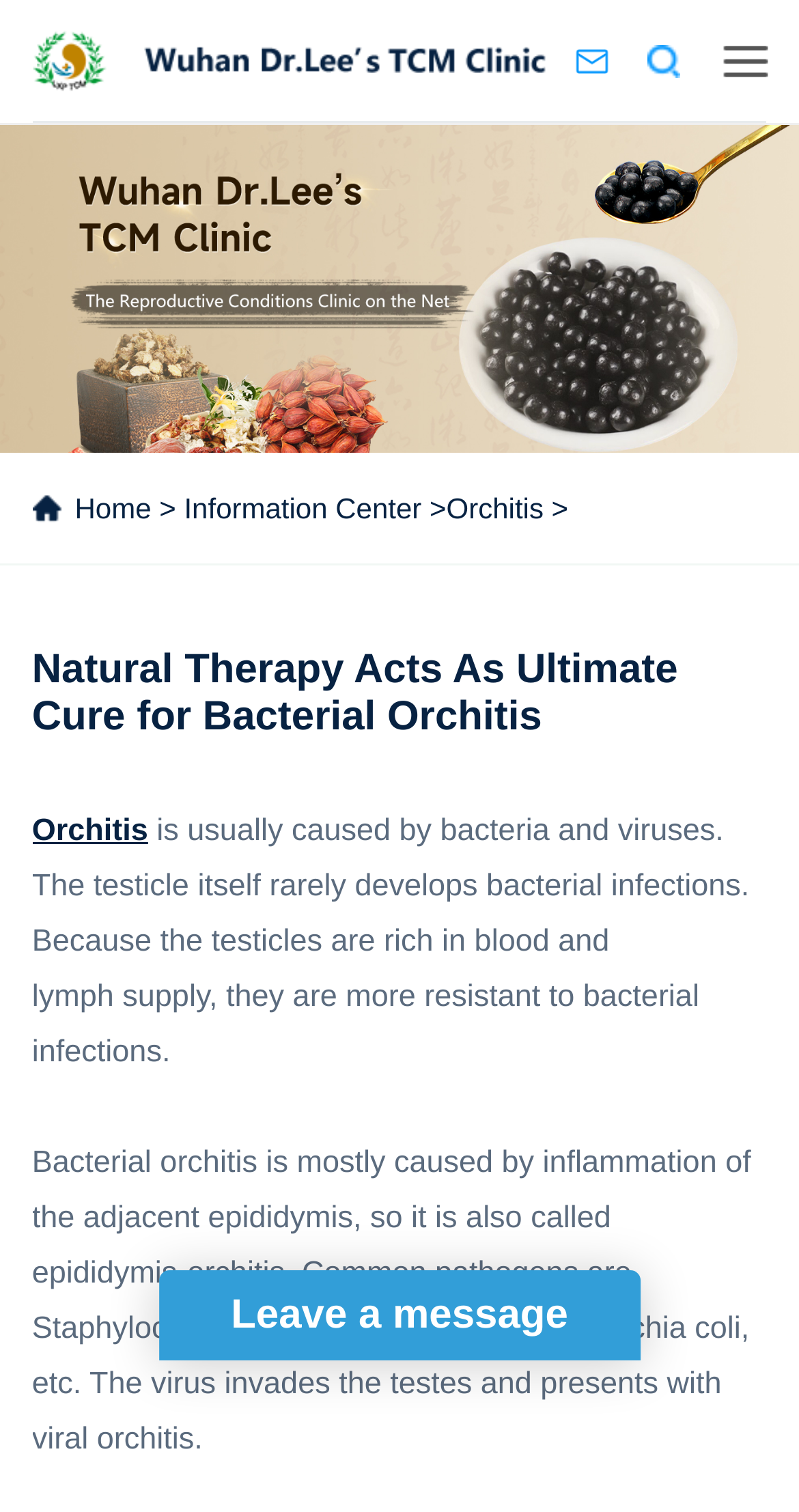Produce a meticulous description of the webpage.

The webpage appears to be an informational article about bacterial orchitis, a medical condition. At the top left of the page, there is a link to the "Home" page, followed by a ">" symbol and then a link to the "Information Center" section. To the right of these links, there is another link to the "Orchitis" page.

Below these links, there is a prominent heading that reads "Natural Therapy Acts As Ultimate Cure for Bacterial Orchitis". Underneath this heading, there is a paragraph of text that explains that orchitis is usually caused by bacteria and viruses, and that the testicles are resistant to bacterial infections due to their rich blood and lymph supply.

To the right of this paragraph, there is another link to the "Orchitis" page. Below this link, there is a block of text that provides more information about bacterial orchitis, including its causes and common pathogens such as Staphylococcus, Streptococcus, and Escherichia coli.

At the top right of the page, there are three links: "Contact us", a "Search" button, and an empty link. At the bottom of the page, there is a chat button that is currently offline, with a "Leave a message" option available.